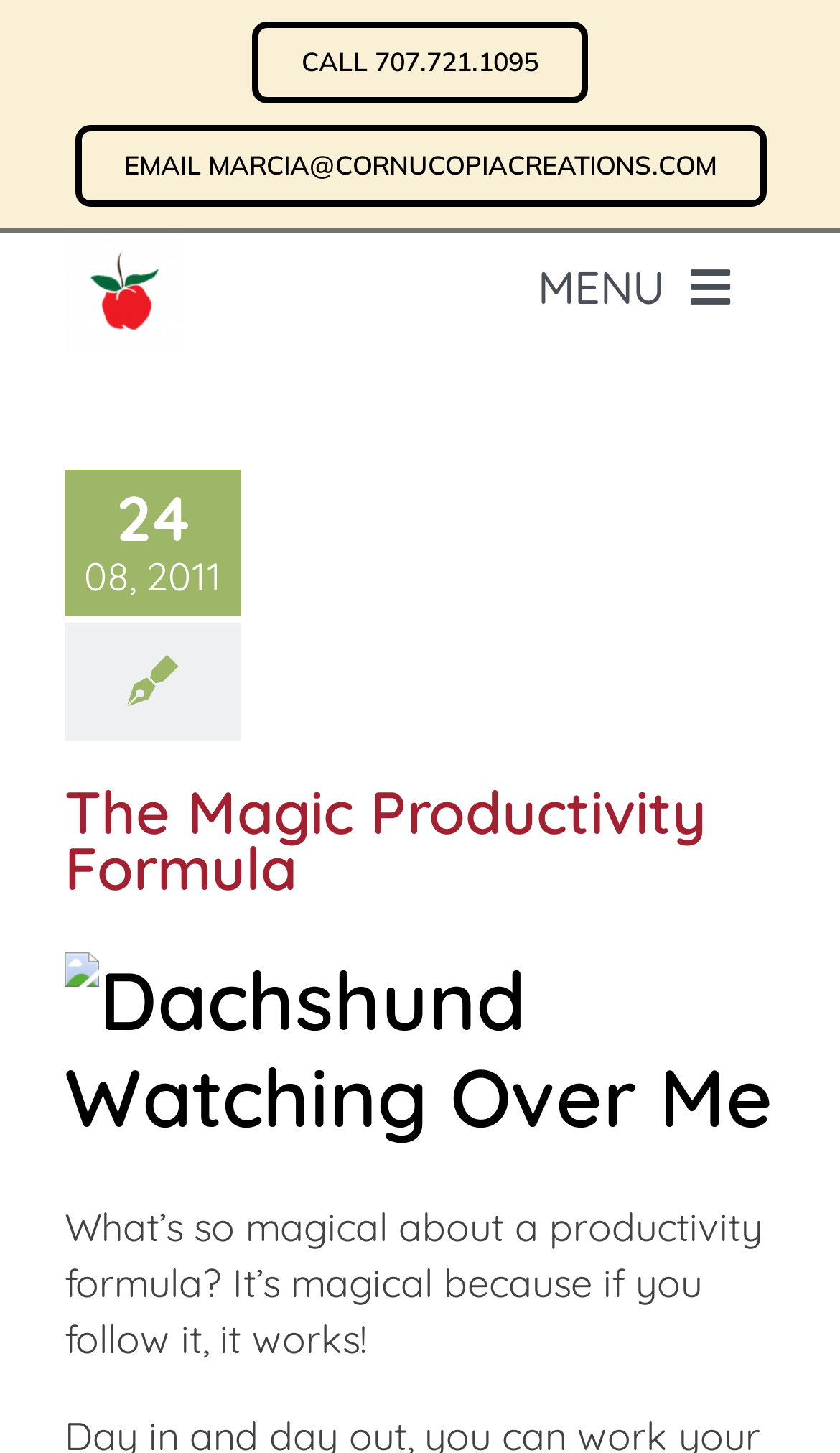Based on the image, provide a detailed response to the question:
What is the email address to contact?

I found a link element with the text 'EMAIL MARCIA@CORNUCOPIACREATIONS.COM' which is likely the email address to contact.